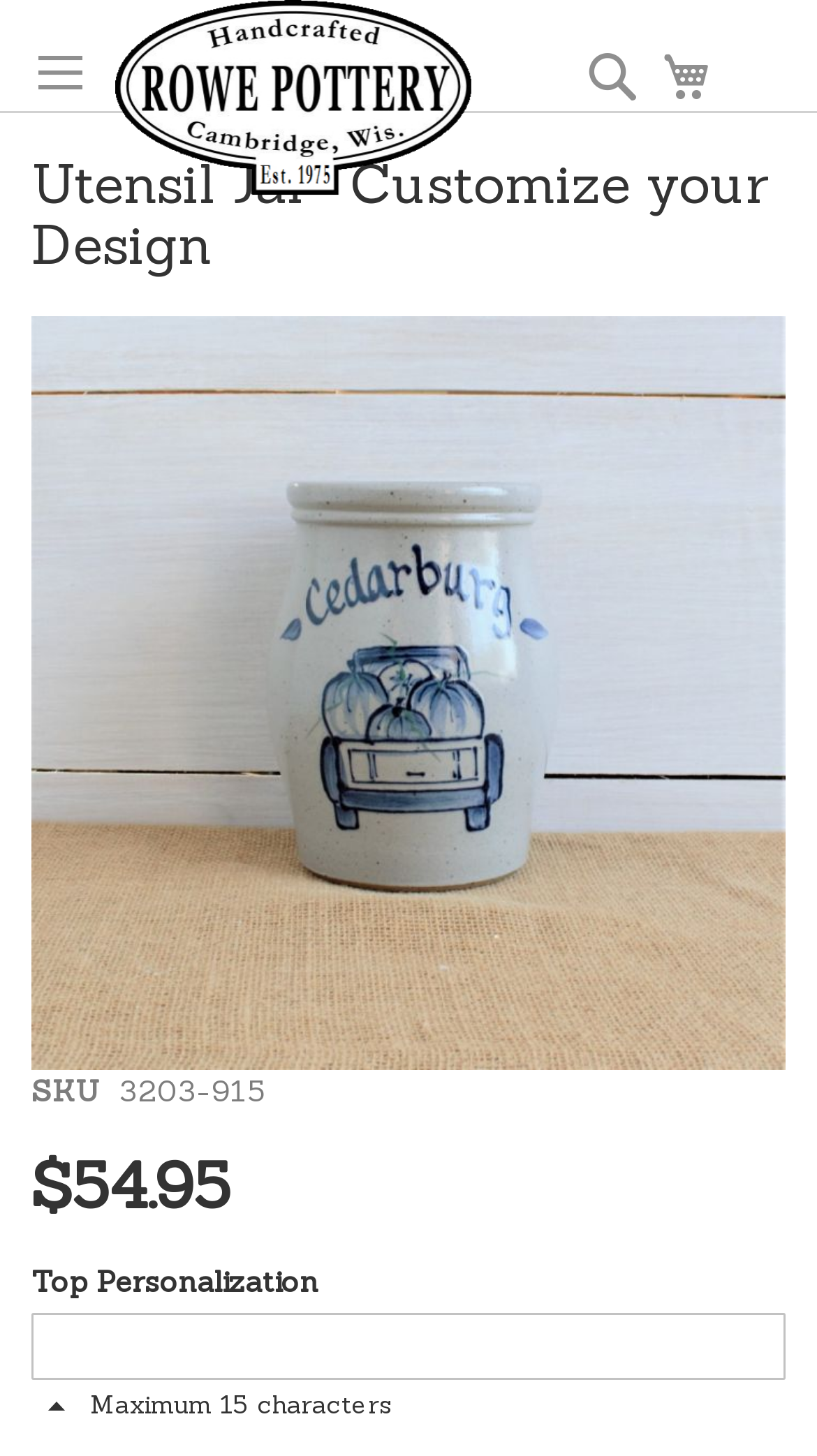Using the provided description My Cart, find the bounding box coordinates for the UI element. Provide the coordinates in (top-left x, top-left y, bottom-right x, bottom-right y) format, ensuring all values are between 0 and 1.

[0.795, 0.029, 0.885, 0.076]